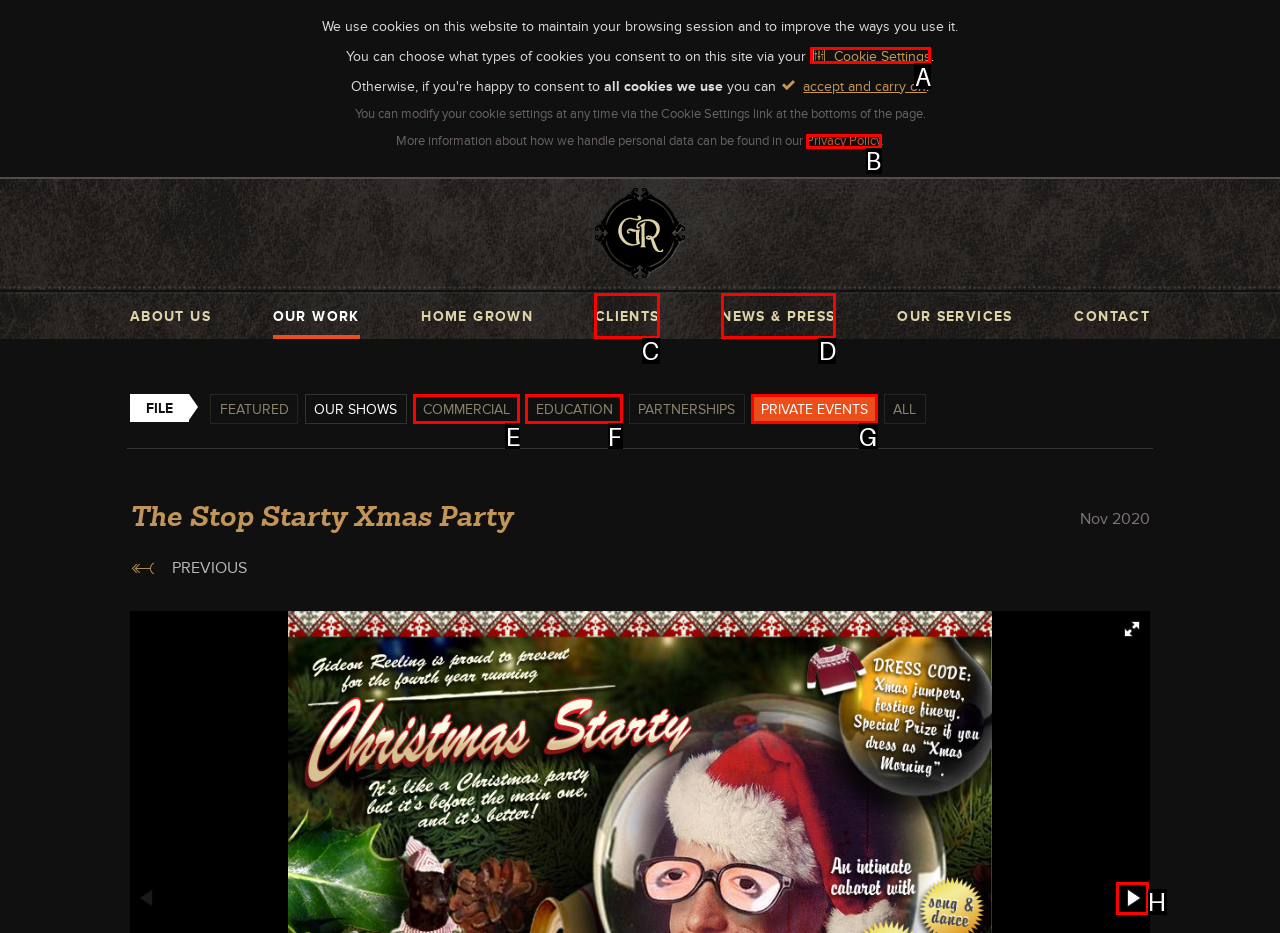Tell me which one HTML element best matches the description: News & press Answer with the option's letter from the given choices directly.

D